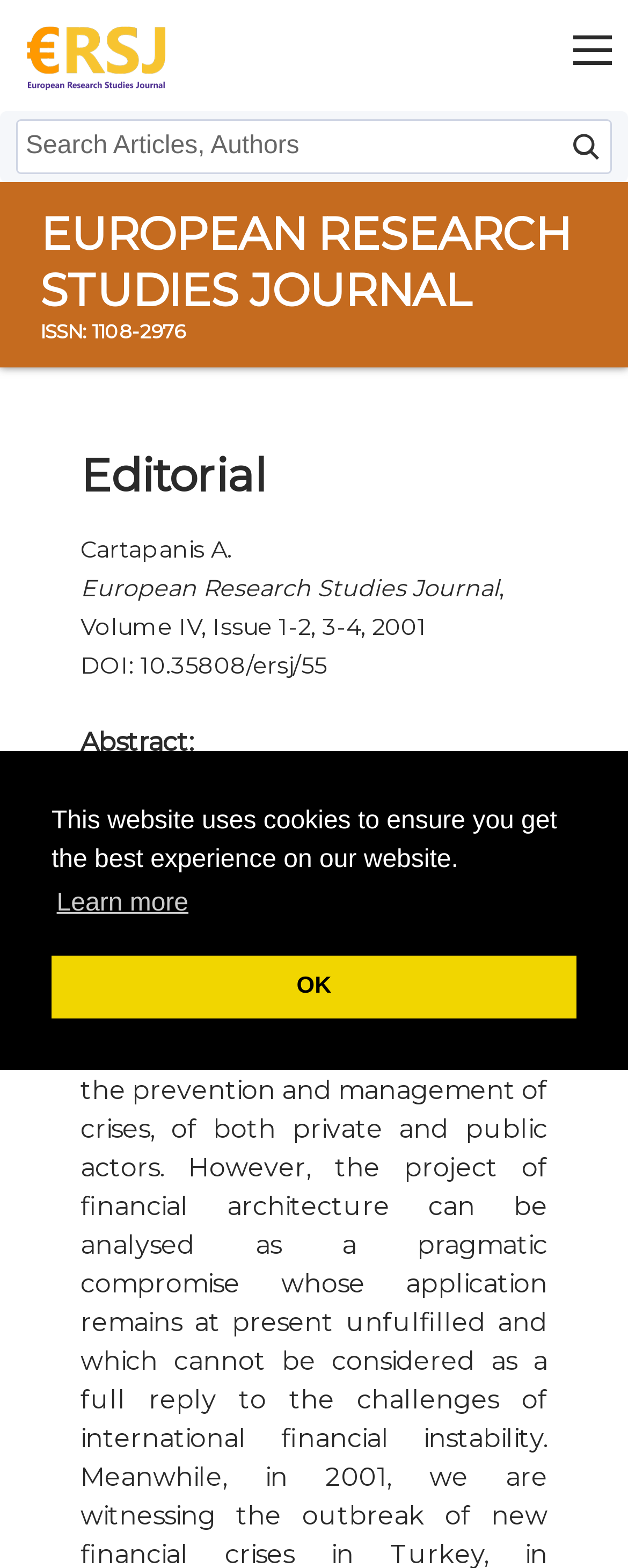Please locate the bounding box coordinates of the element's region that needs to be clicked to follow the instruction: "learn more about cookies". The bounding box coordinates should be provided as four float numbers between 0 and 1, i.e., [left, top, right, bottom].

[0.082, 0.561, 0.308, 0.592]